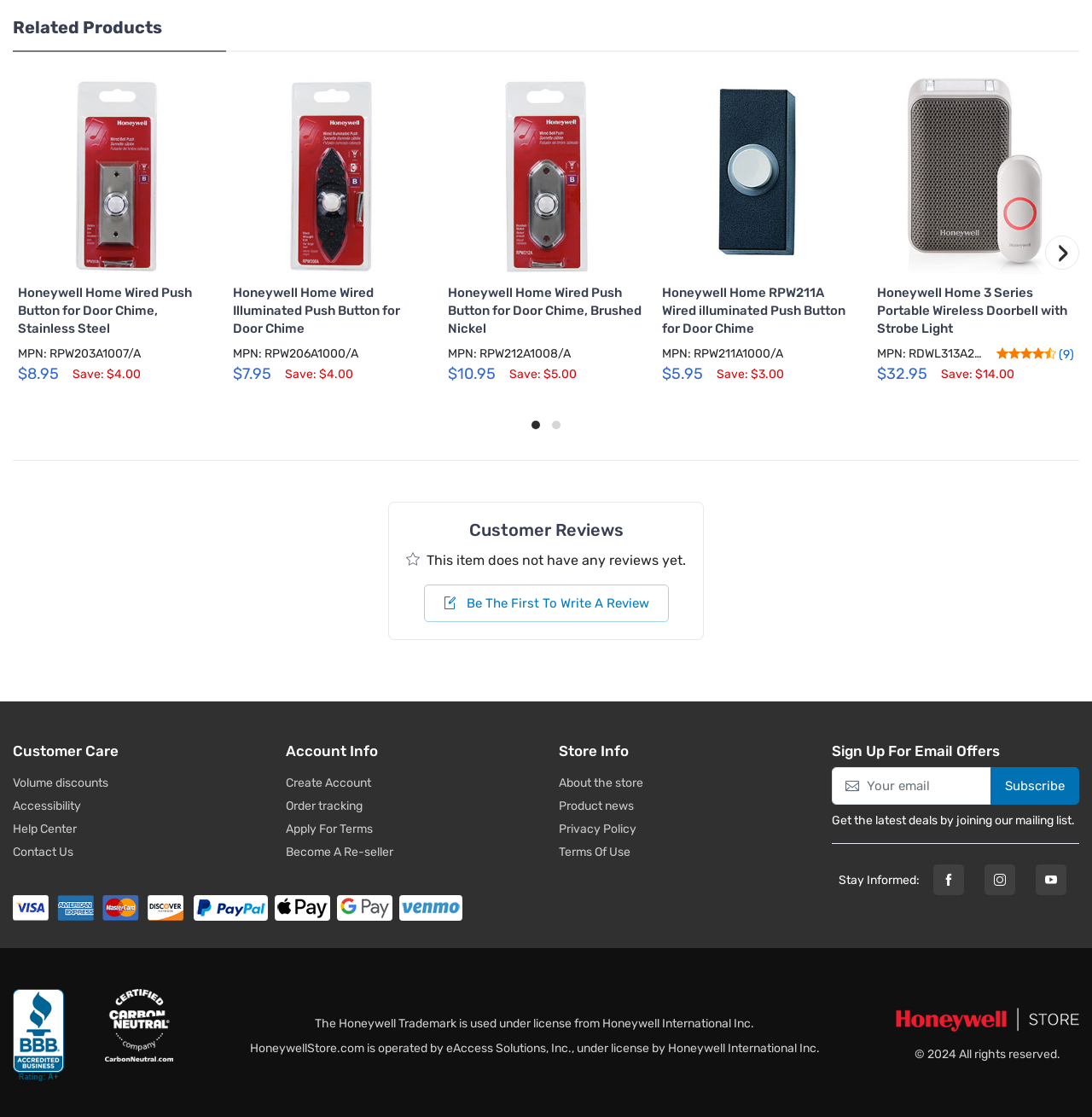Specify the bounding box coordinates of the element's area that should be clicked to execute the given instruction: "Contact us". The coordinates should be four float numbers between 0 and 1, i.e., [left, top, right, bottom].

[0.012, 0.755, 0.238, 0.771]